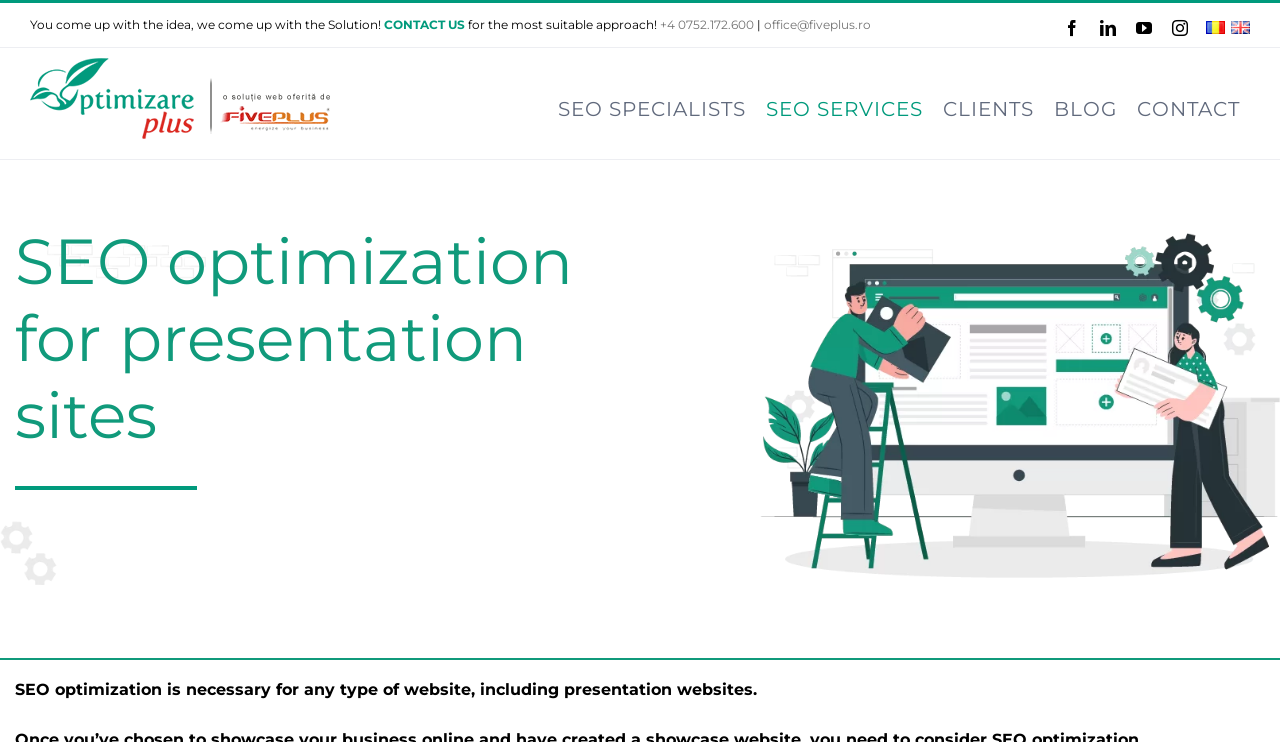Determine the bounding box coordinates for the area that should be clicked to carry out the following instruction: "Send an email to the office".

[0.597, 0.023, 0.68, 0.043]